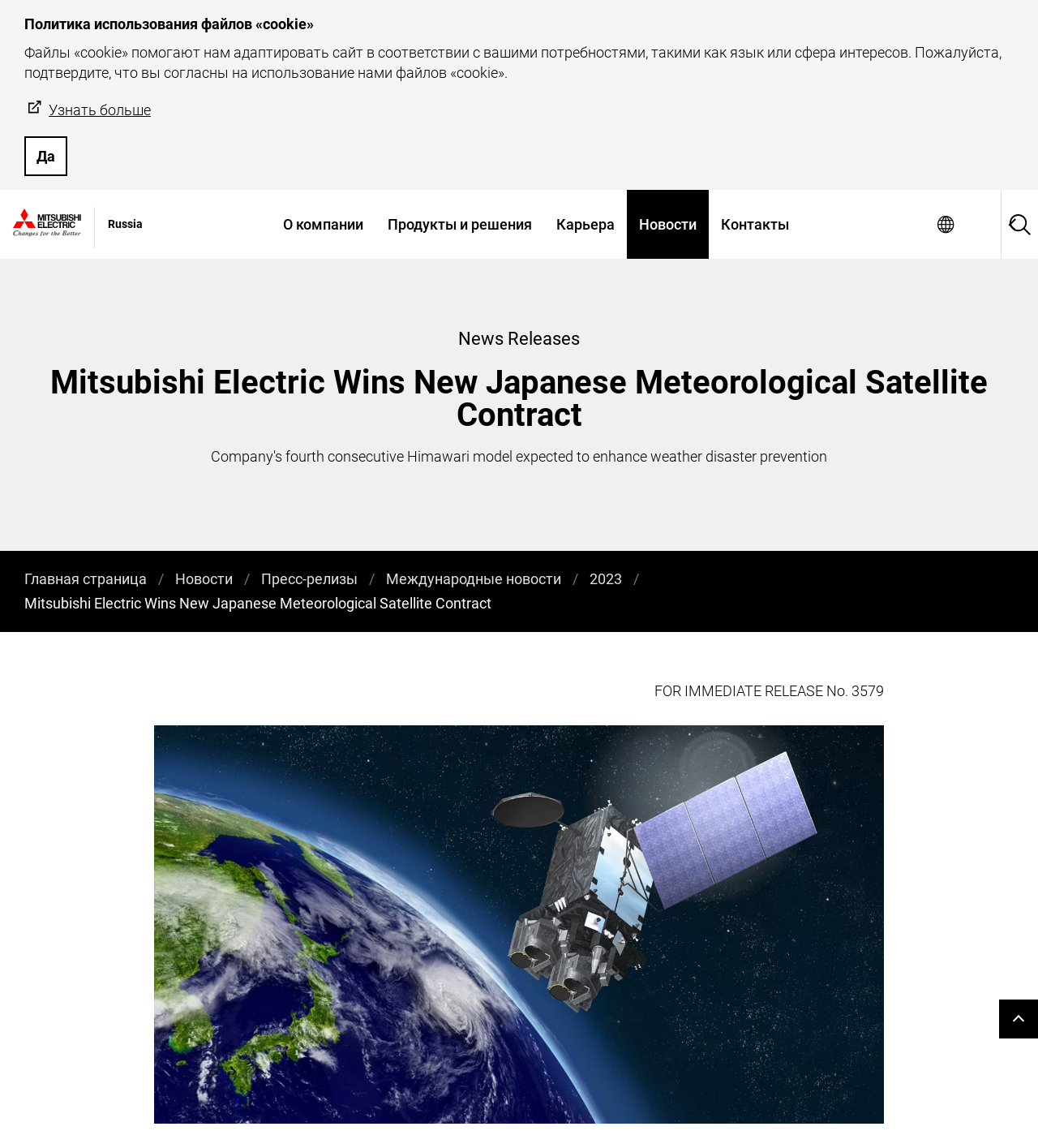What is the topic of the news release?
Provide an in-depth answer to the question, covering all aspects.

The topic of the news release can be found in the heading 'Mitsubishi Electric Wins New Japanese Meteorological Satellite Contract Company's fourth consecutive Himawari model expected to enhance weather disaster prevention' which indicates that the news release is about Mitsubishi Electric winning a contract for a Japanese meteorological satellite.